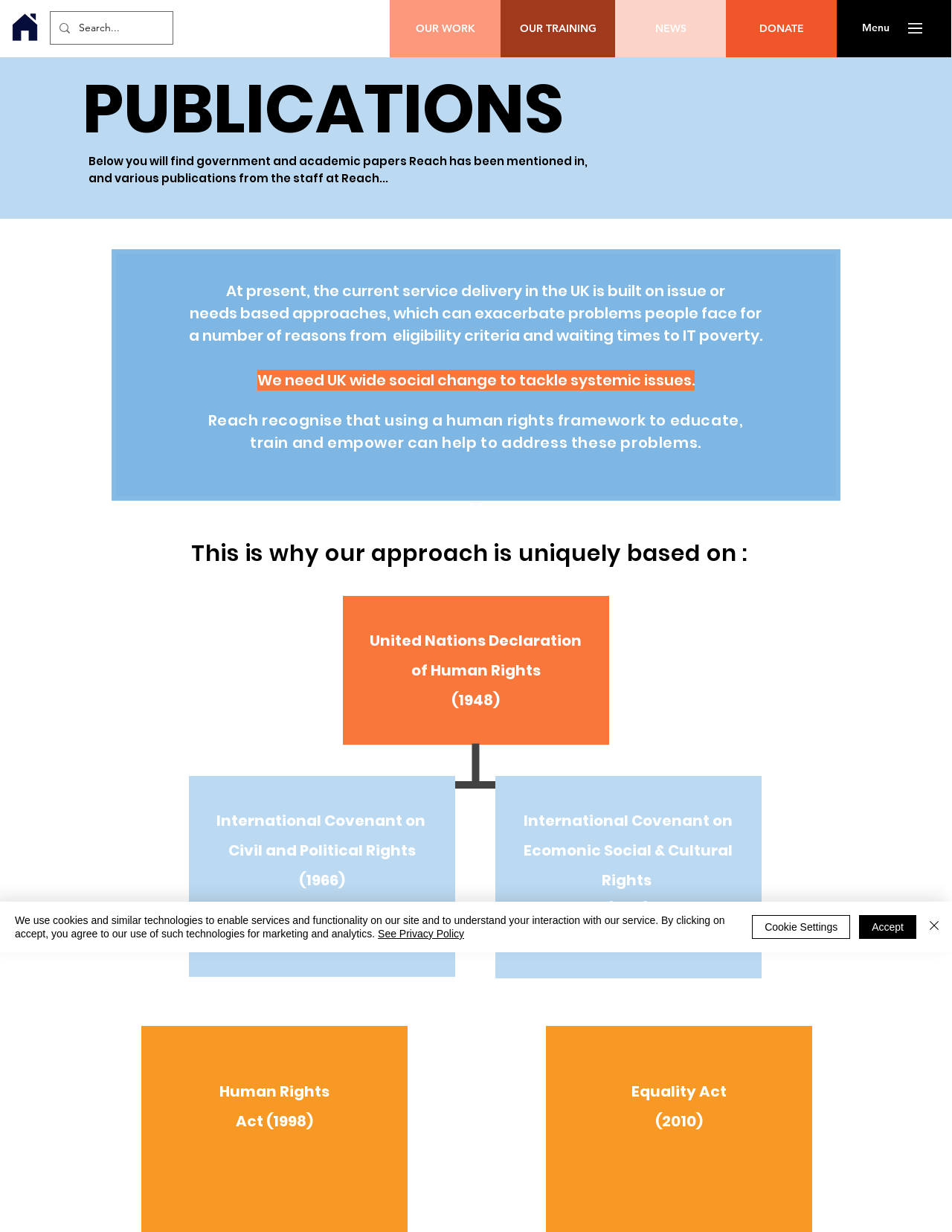Provide a single word or phrase answer to the question: 
What is the purpose of the search box?

To search publications